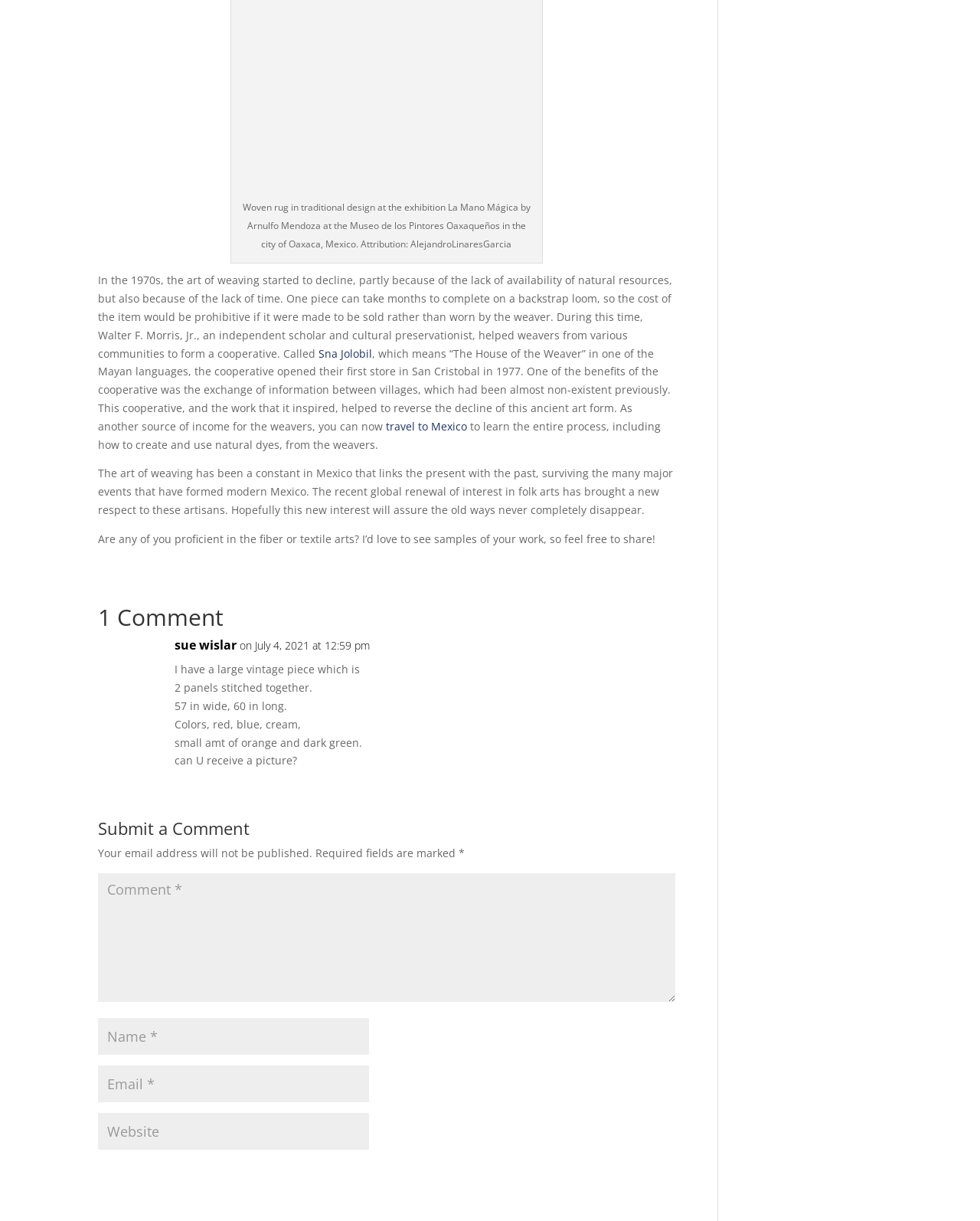Locate the bounding box coordinates of the element's region that should be clicked to carry out the following instruction: "Click on the 'Immigrate to a new life in Perth' link". The coordinates need to be four float numbers between 0 and 1, i.e., [left, top, right, bottom].

None